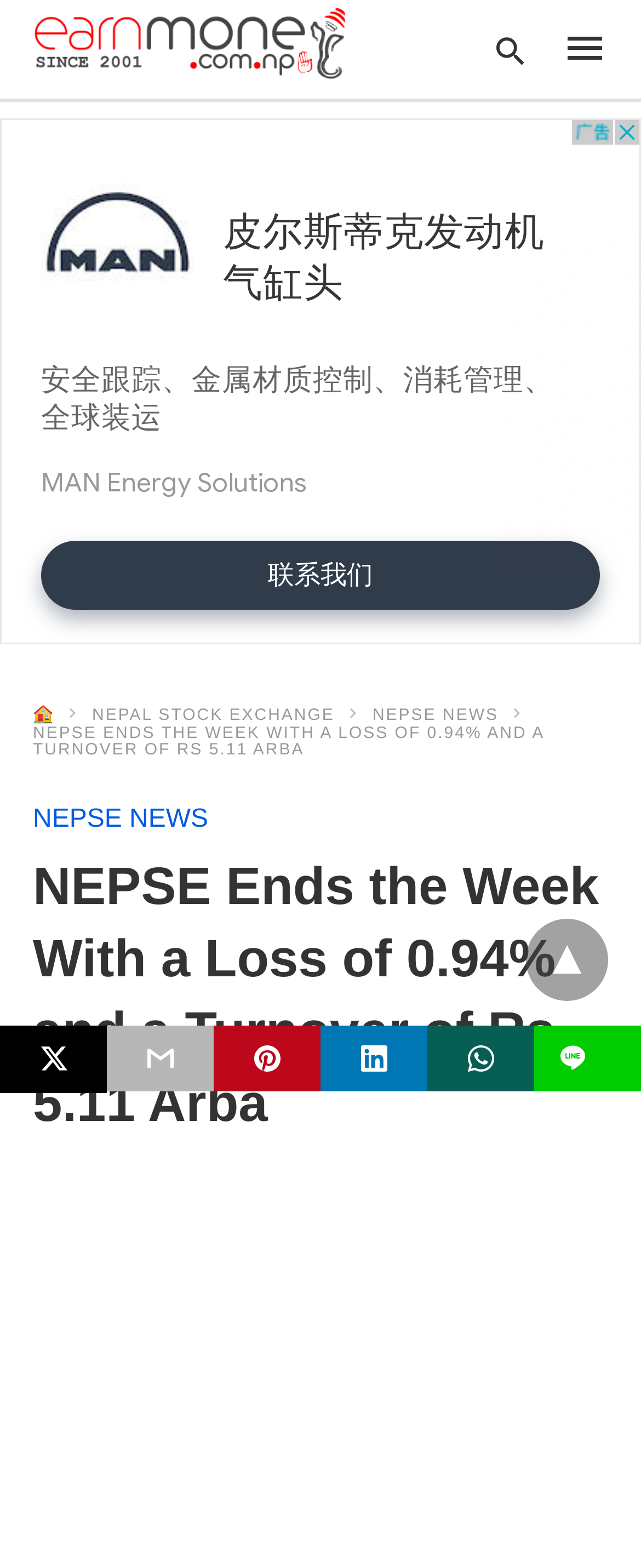Identify the bounding box coordinates for the region to click in order to carry out this instruction: "go to NEPSE NEWS". Provide the coordinates using four float numbers between 0 and 1, formatted as [left, top, right, bottom].

[0.051, 0.514, 0.325, 0.531]